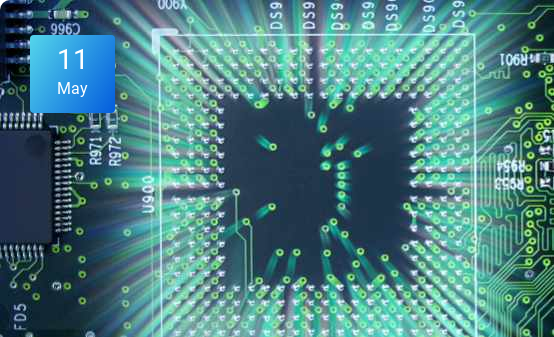What is the date displayed in the upper left corner?
Based on the image, answer the question in a detailed manner.

The blue overlay in the upper left corner of the image displays the date '11 May', which may relate to the publication or context of the PCB discussion.